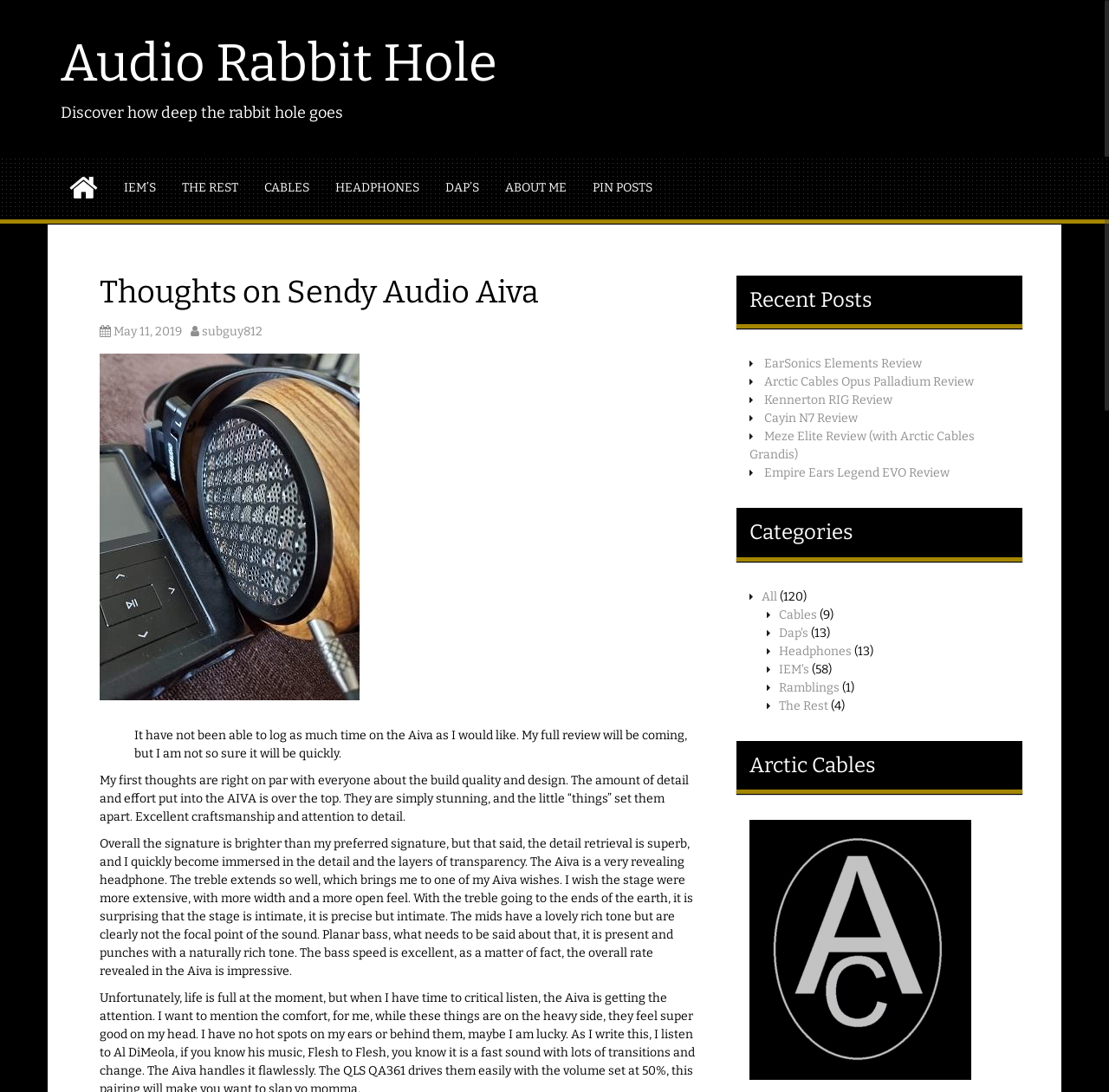What is the topic of the current post?
Observe the image and answer the question with a one-word or short phrase response.

Sendy Audio Aiva